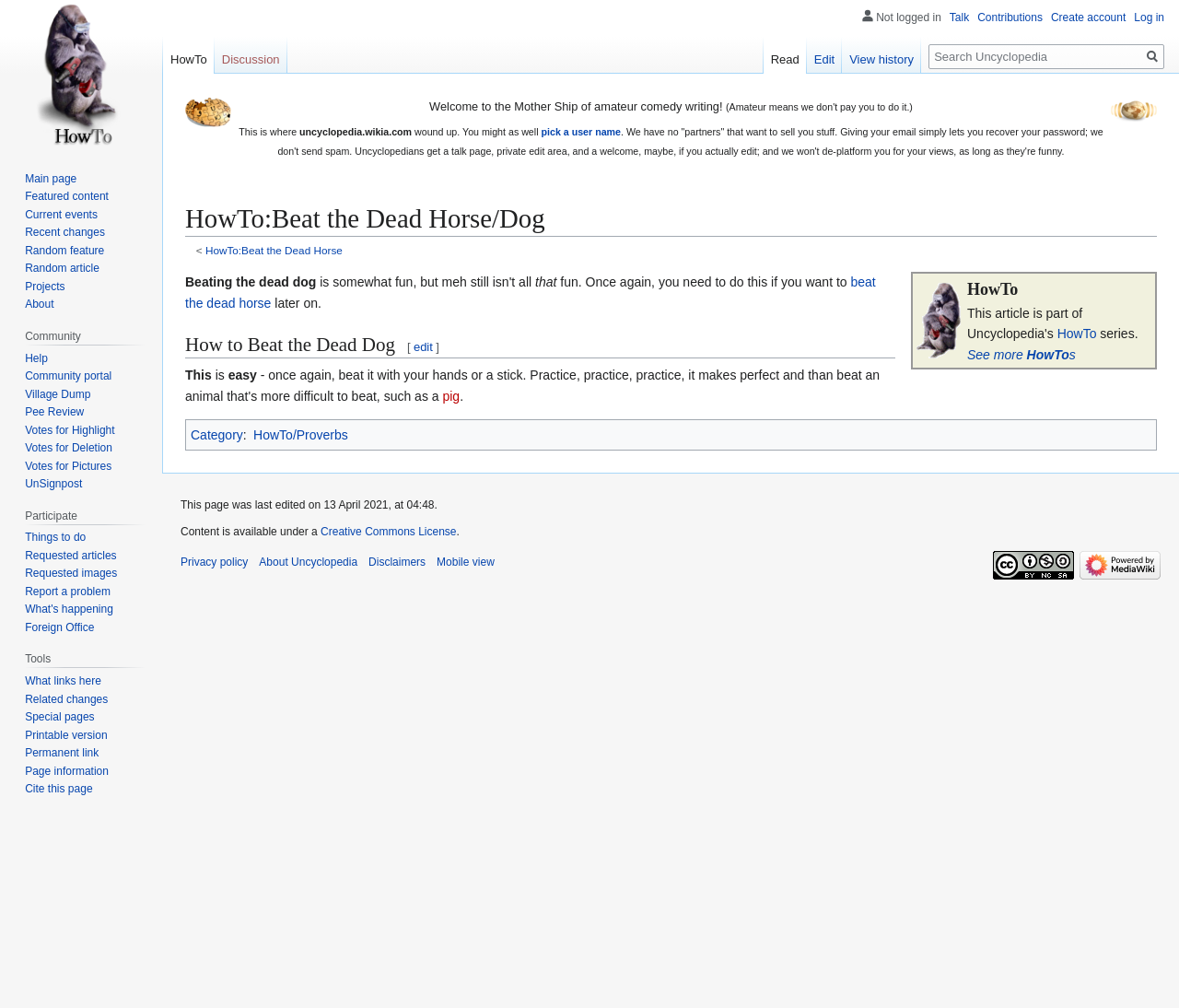What type of content is categorized under 'HowTo/Proverbs'?
Give a one-word or short phrase answer based on the image.

Proverbs